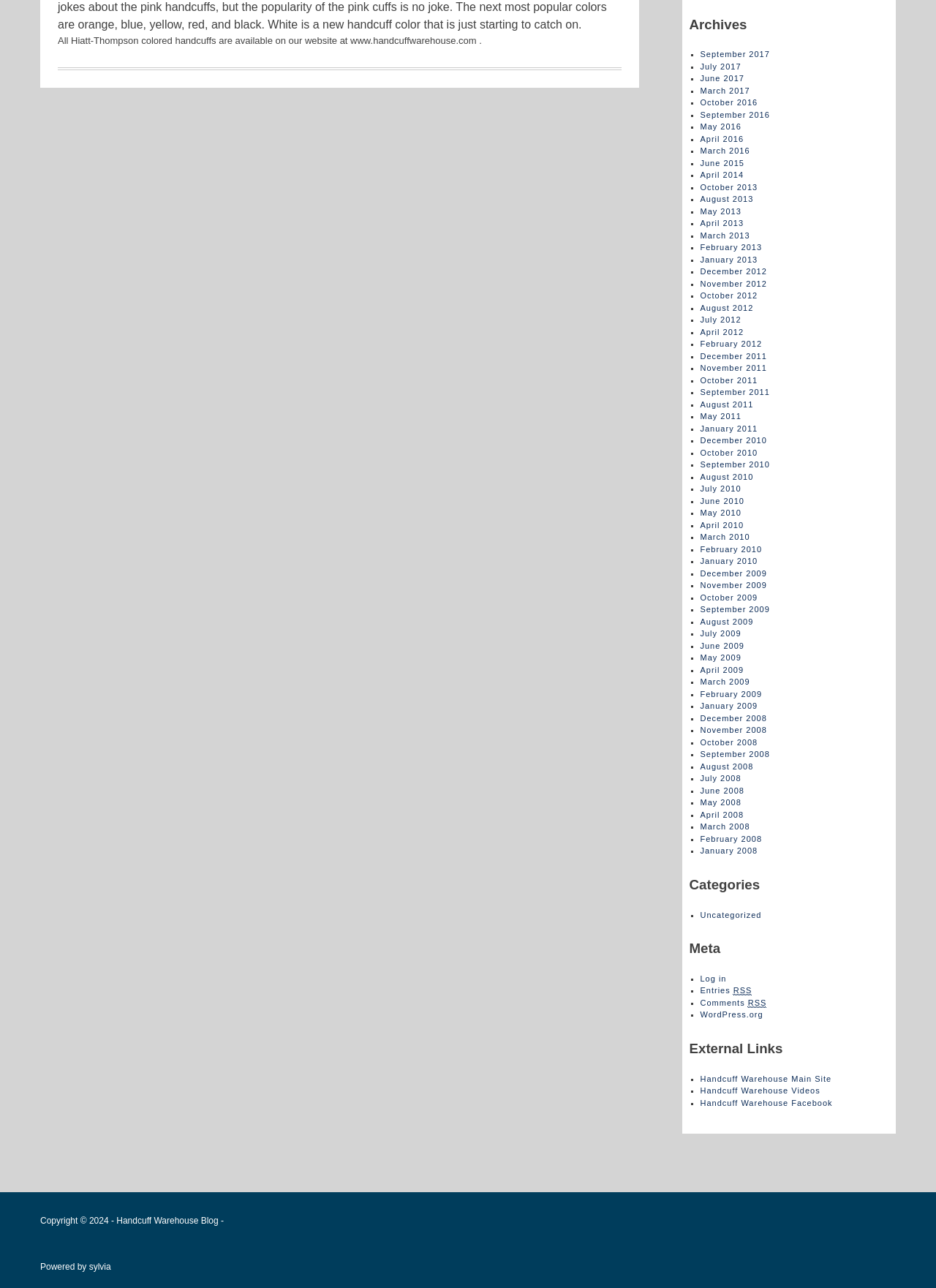Give the bounding box coordinates for the element described by: "May 2016".

[0.748, 0.095, 0.792, 0.102]